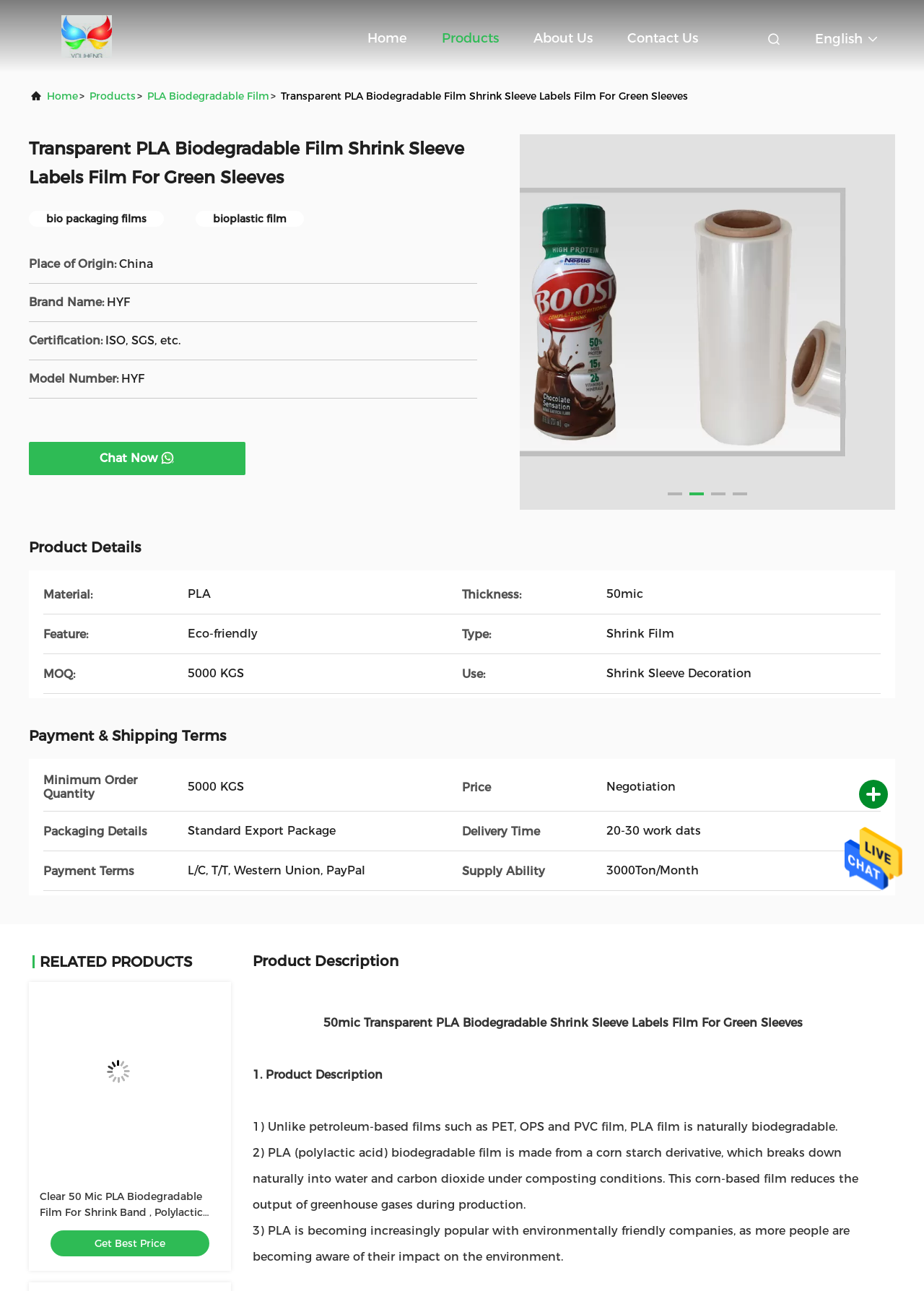What is the use of the product?
Look at the screenshot and respond with a single word or phrase.

Shrink Sleeve Decoration